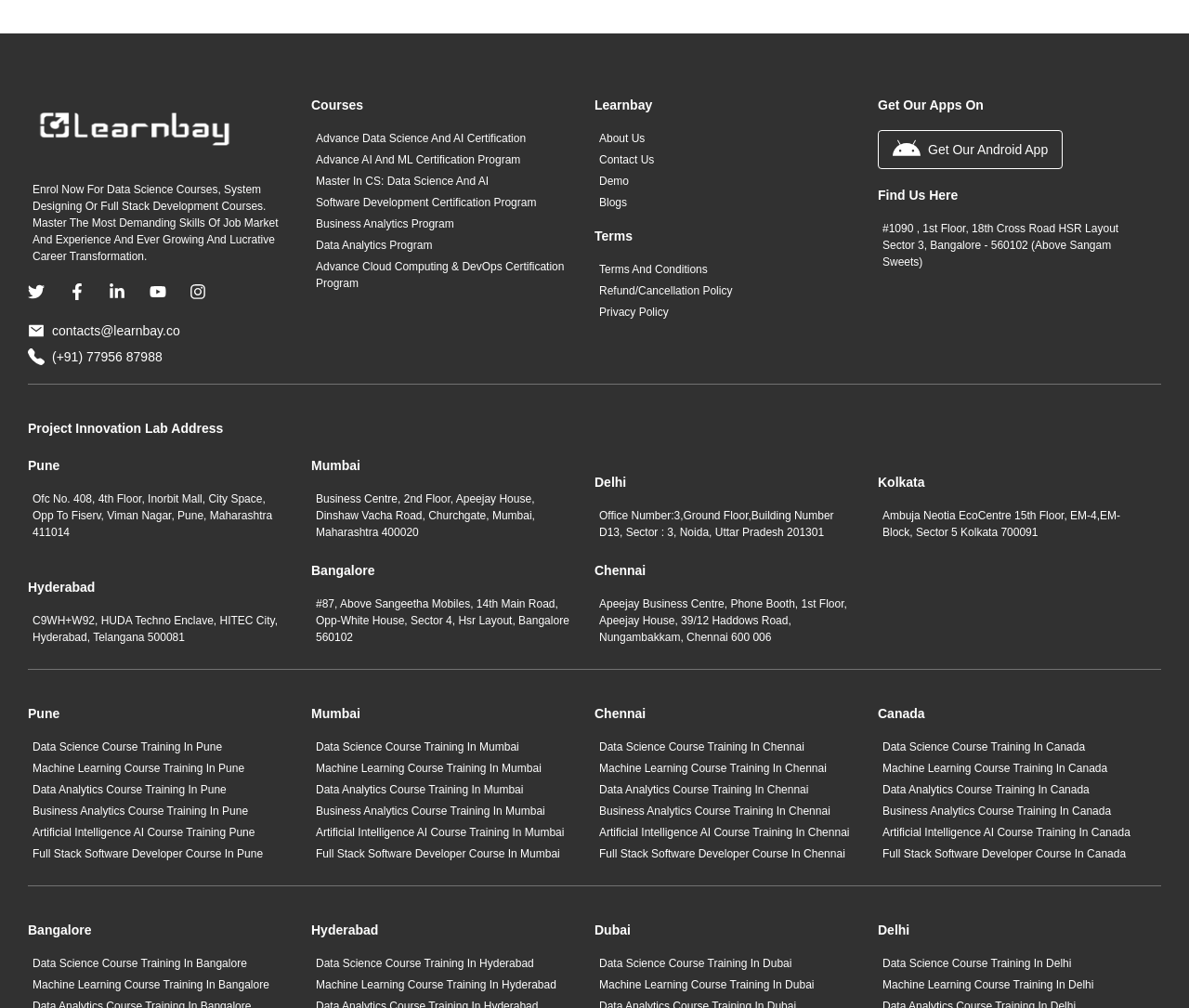Please provide a brief answer to the following inquiry using a single word or phrase:
What is the predicted job growth rate for highly skilled experts in the field of automation?

25% - 45%